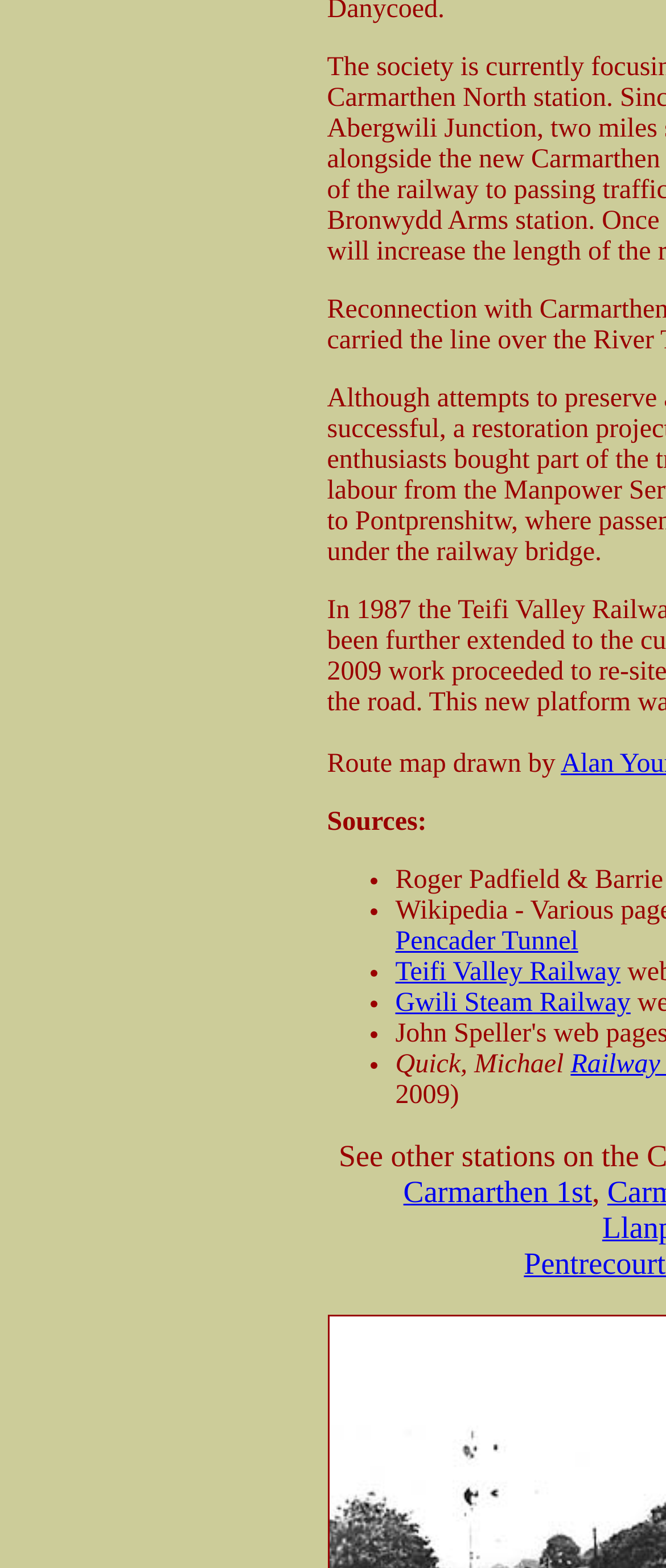Identify the bounding box coordinates of the HTML element based on this description: "Pencader Tunnel".

[0.594, 0.591, 0.868, 0.61]